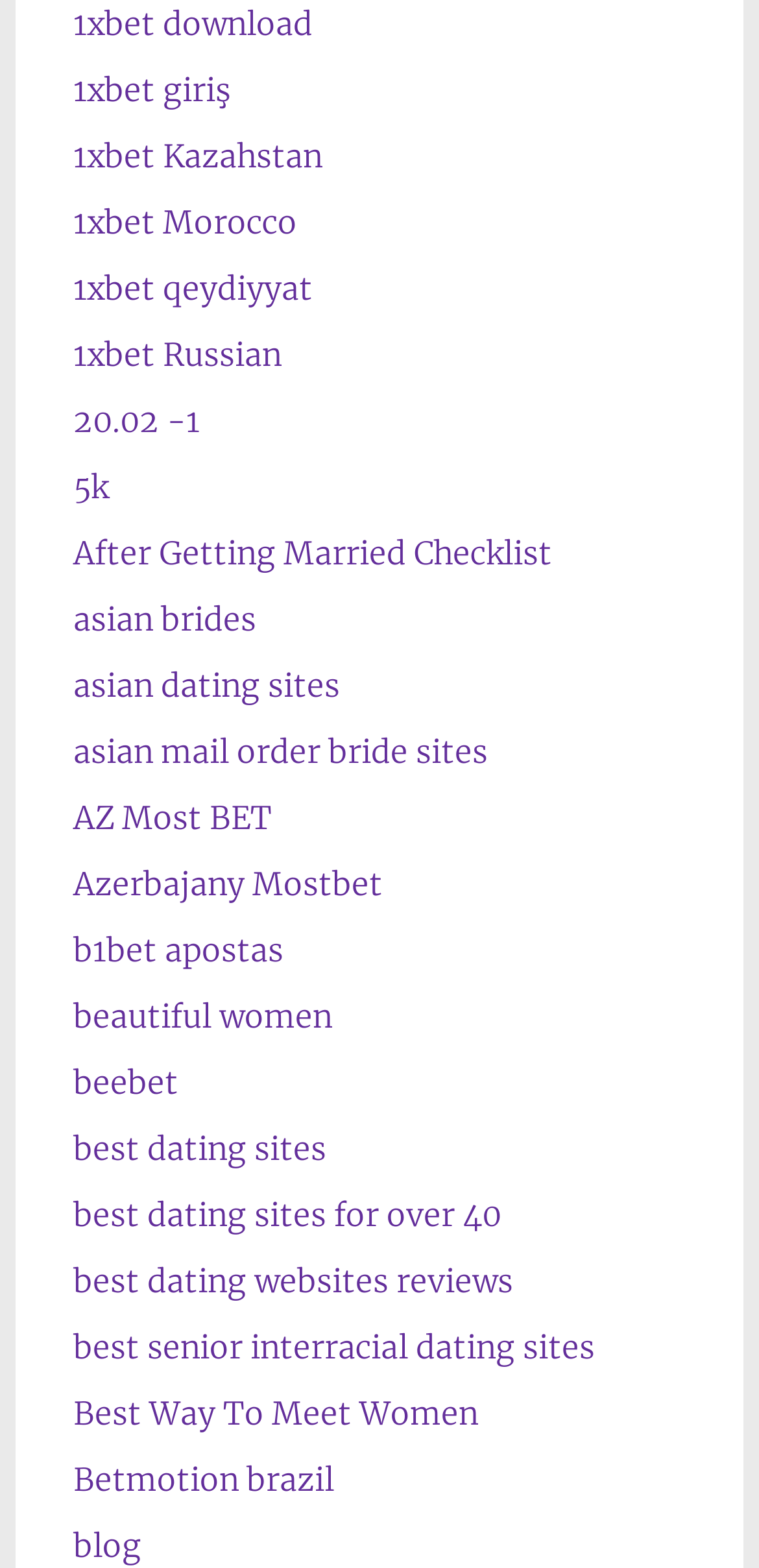Identify and provide the bounding box coordinates of the UI element described: "asian dating sites". The coordinates should be formatted as [left, top, right, bottom], with each number being a float between 0 and 1.

[0.097, 0.424, 0.448, 0.449]